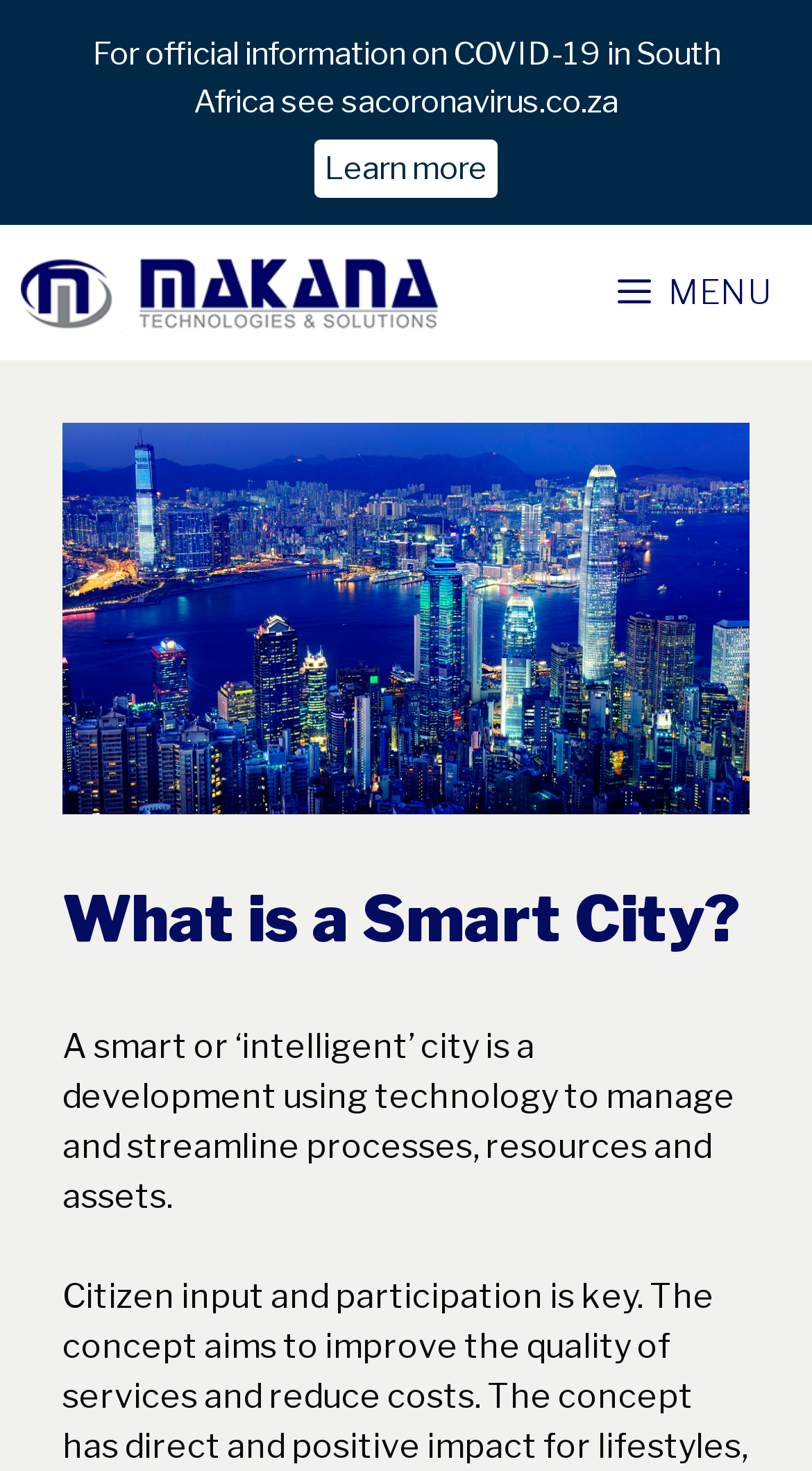What is the source of official information on COVID-19 in South Africa?
Utilize the image to construct a detailed and well-explained answer.

According to the static text at the top of the webpage, the official information on COVID-19 in South Africa can be found on the website sacoronavirus.co.za.